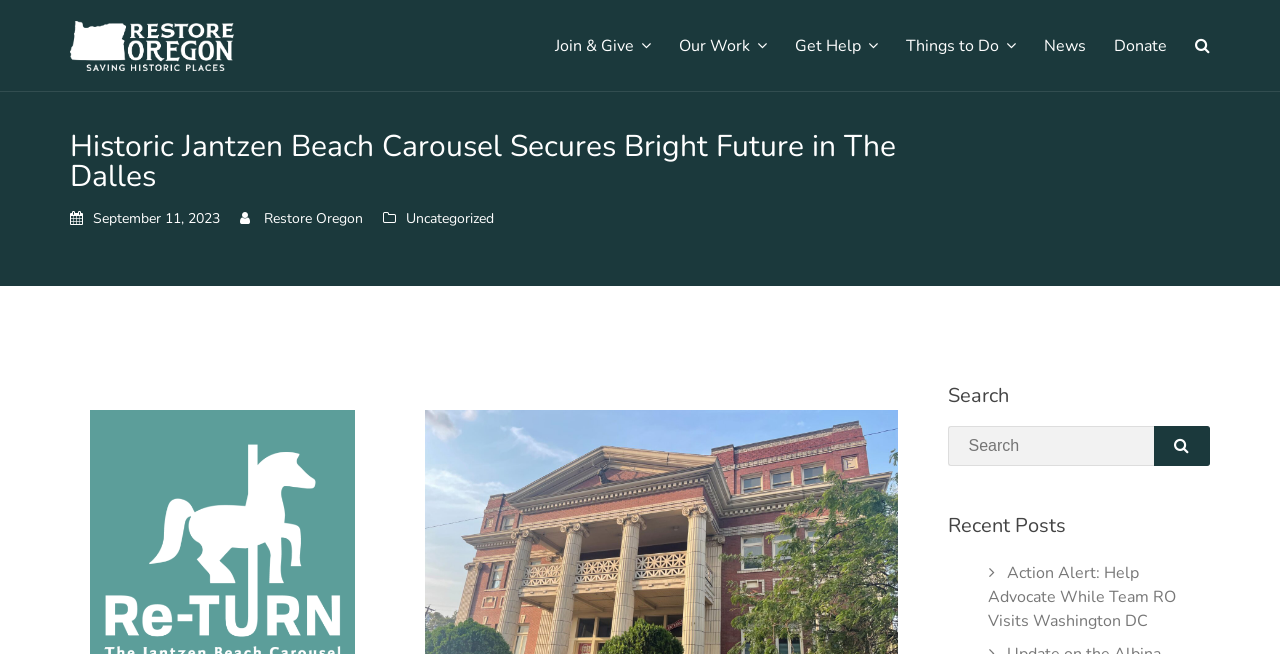Extract the text of the main heading from the webpage.

Historic Jantzen Beach Carousel Secures Bright Future in The Dalles